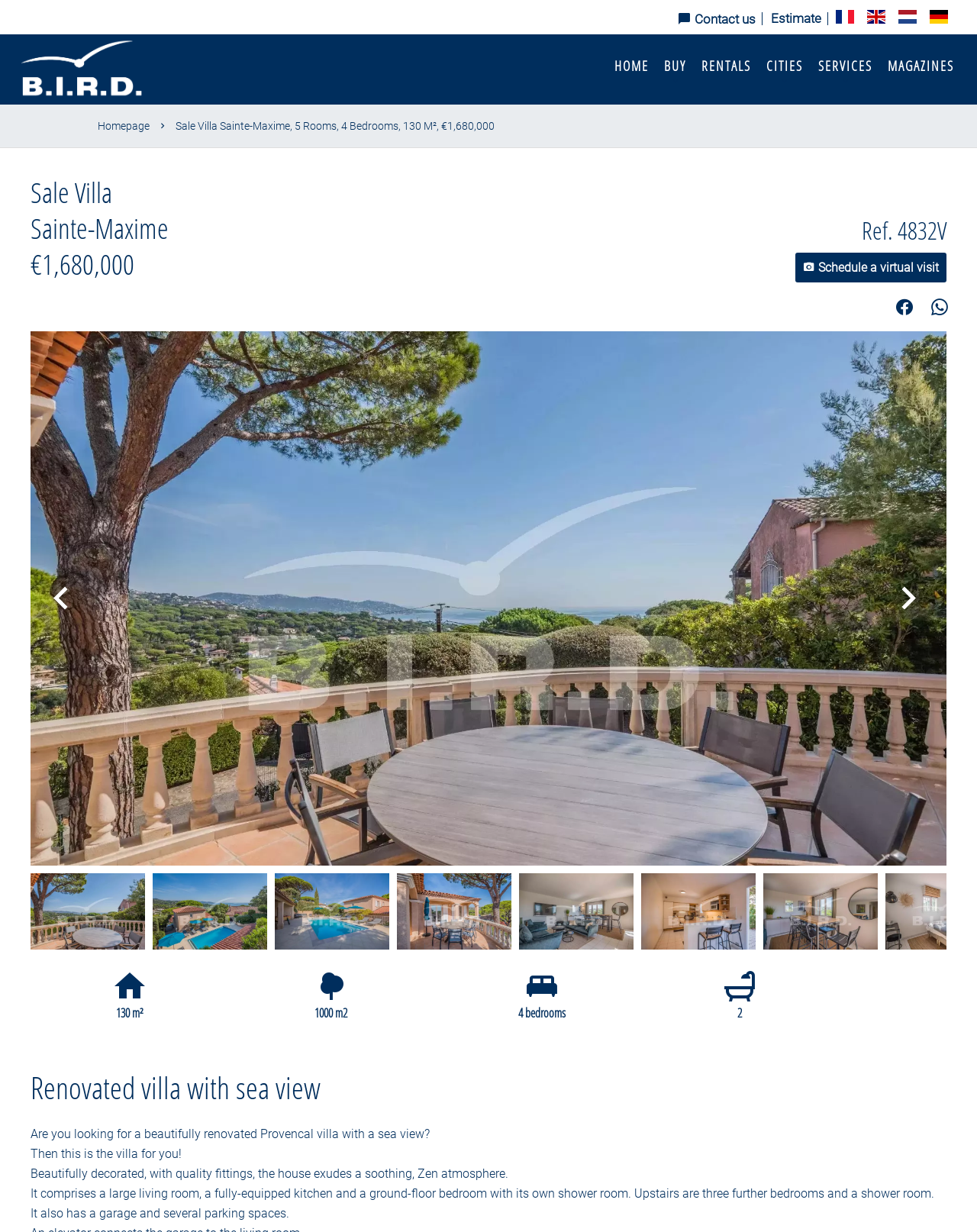Answer the following in one word or a short phrase: 
What is the price of the villa?

€1,680,000